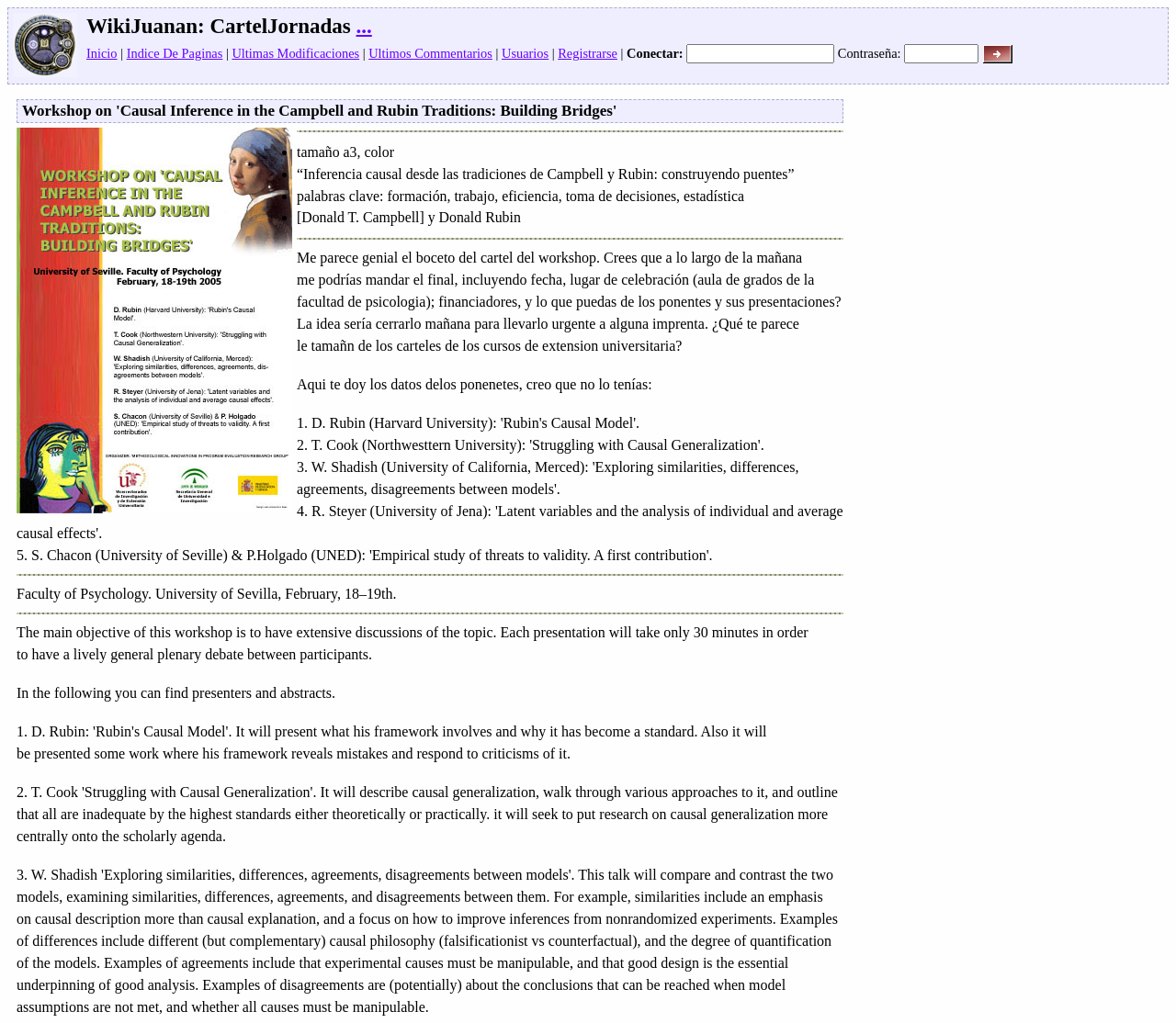Please specify the bounding box coordinates of the area that should be clicked to accomplish the following instruction: "View the 'Workshop on Causal Inference in the Campbell and Rubin Traditions: Building Bridges' details". The coordinates should consist of four float numbers between 0 and 1, i.e., [left, top, right, bottom].

[0.014, 0.097, 0.717, 0.12]